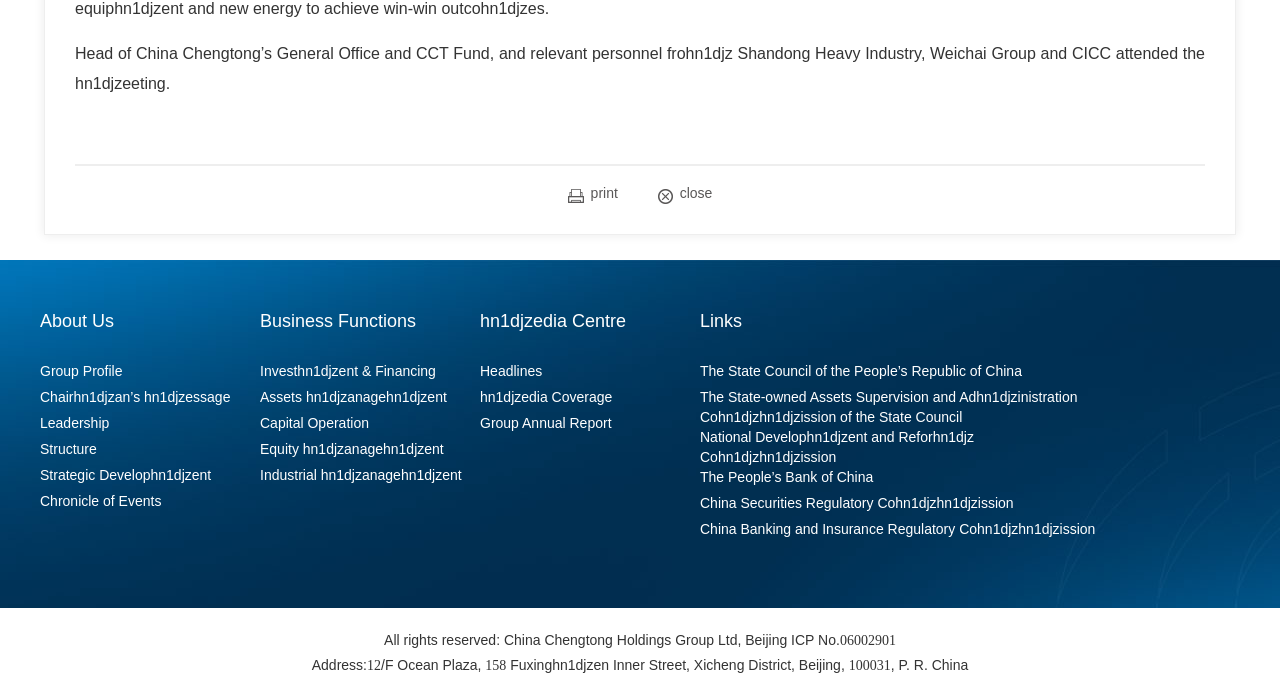Can you show the bounding box coordinates of the region to click on to complete the task described in the instruction: "Click the 'print' button"?

[0.461, 0.273, 0.483, 0.297]